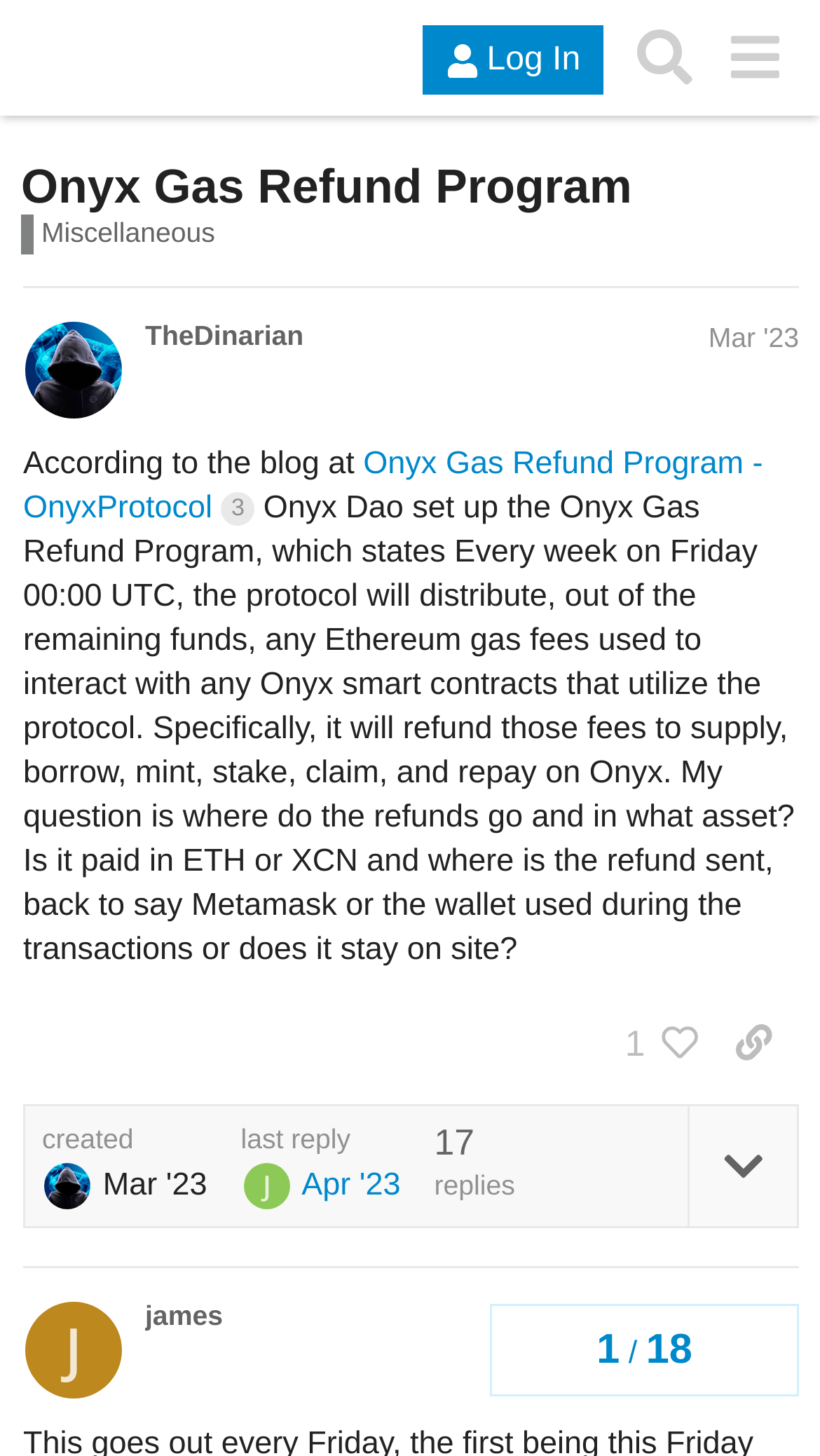Using the information in the image, give a comprehensive answer to the question: 
What is the topic of the discussion in the post?

I found the answer by reading the text in the post, which discusses the Onyx Gas Refund Program and asks questions about how it works. This suggests that the topic of the discussion is the Onyx Gas Refund Program.